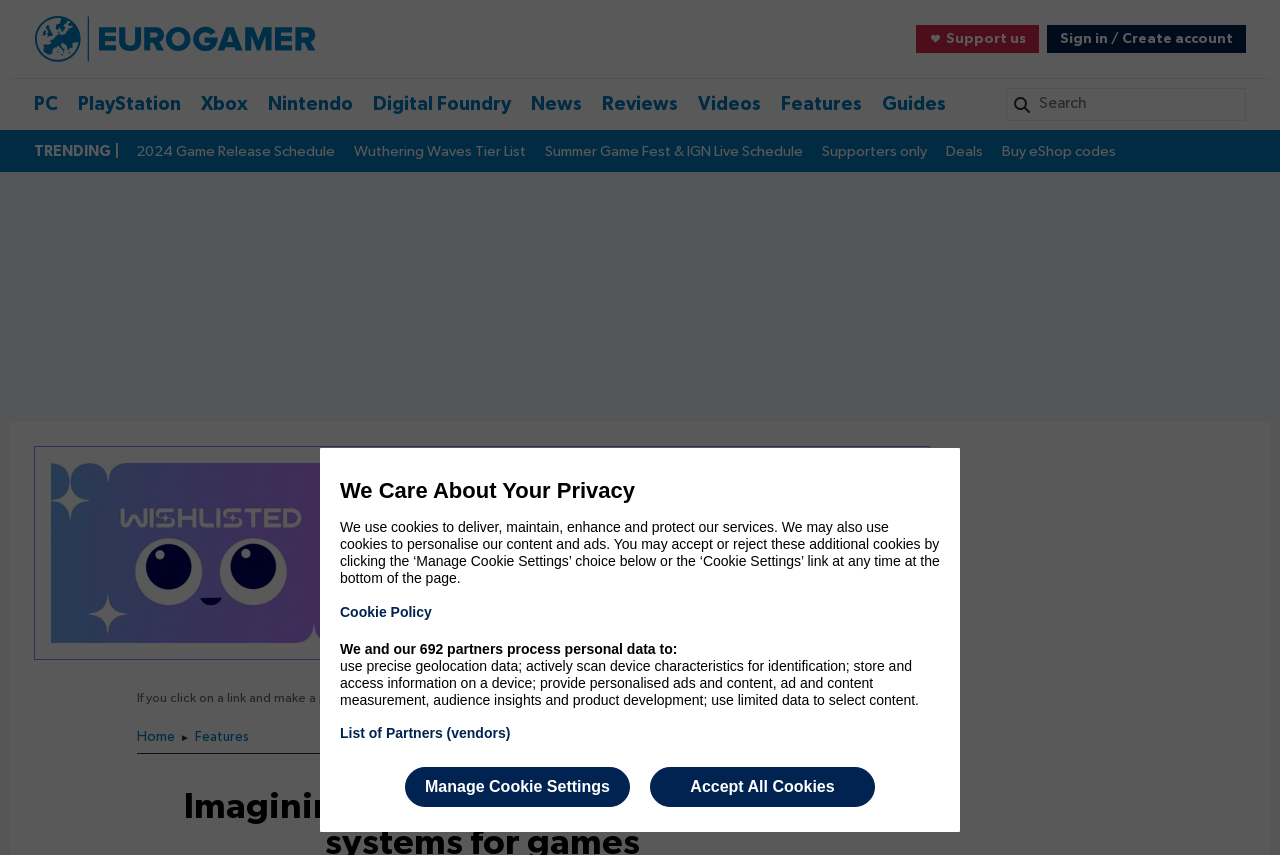What is the purpose of the textbox?
Provide a fully detailed and comprehensive answer to the question.

The textbox is located at the top right corner of the webpage, and it has a placeholder text 'Search', indicating that it is used for searching purposes.